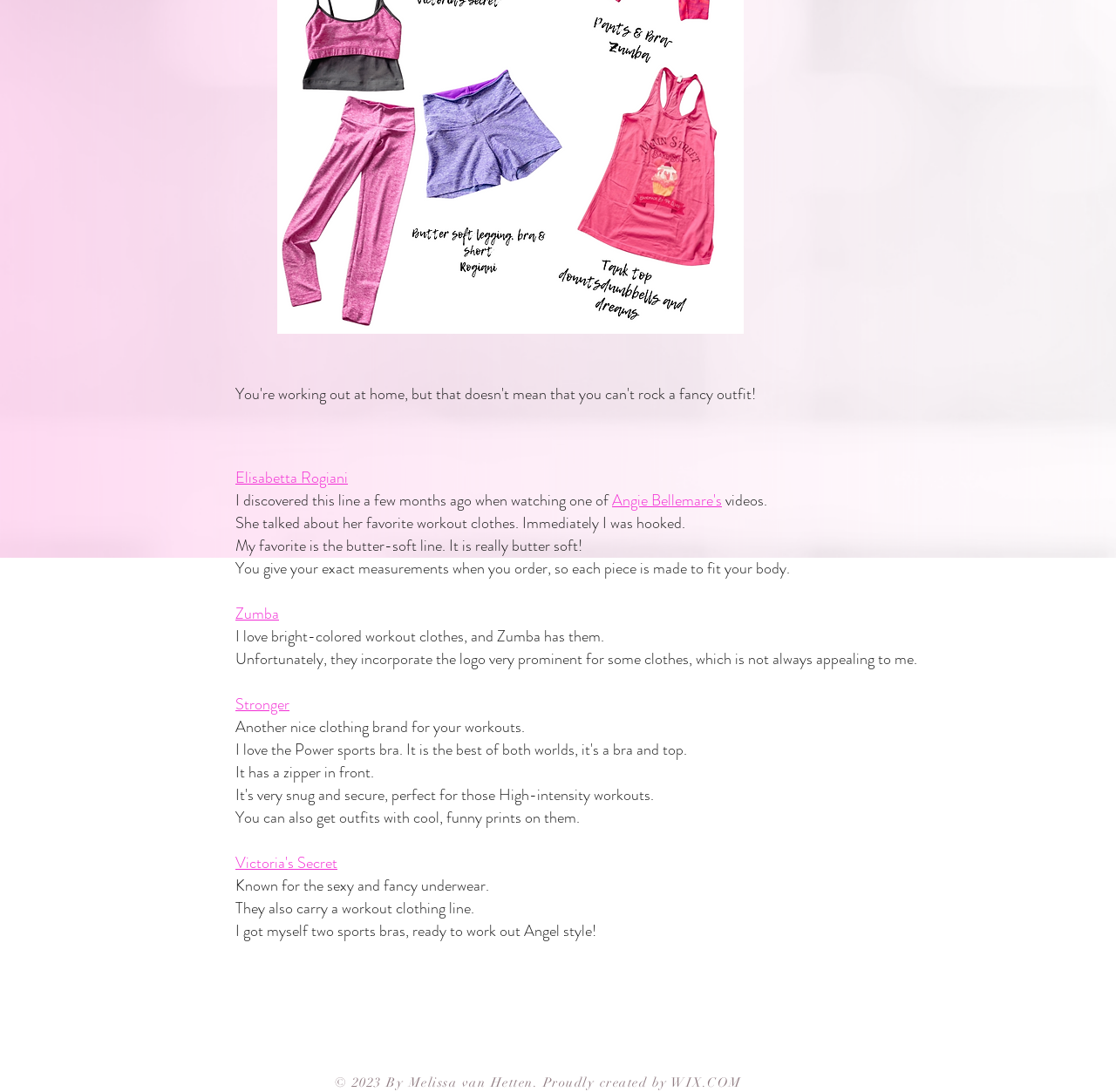Determine the bounding box coordinates for the UI element matching this description: "Zumba".

[0.211, 0.553, 0.25, 0.571]